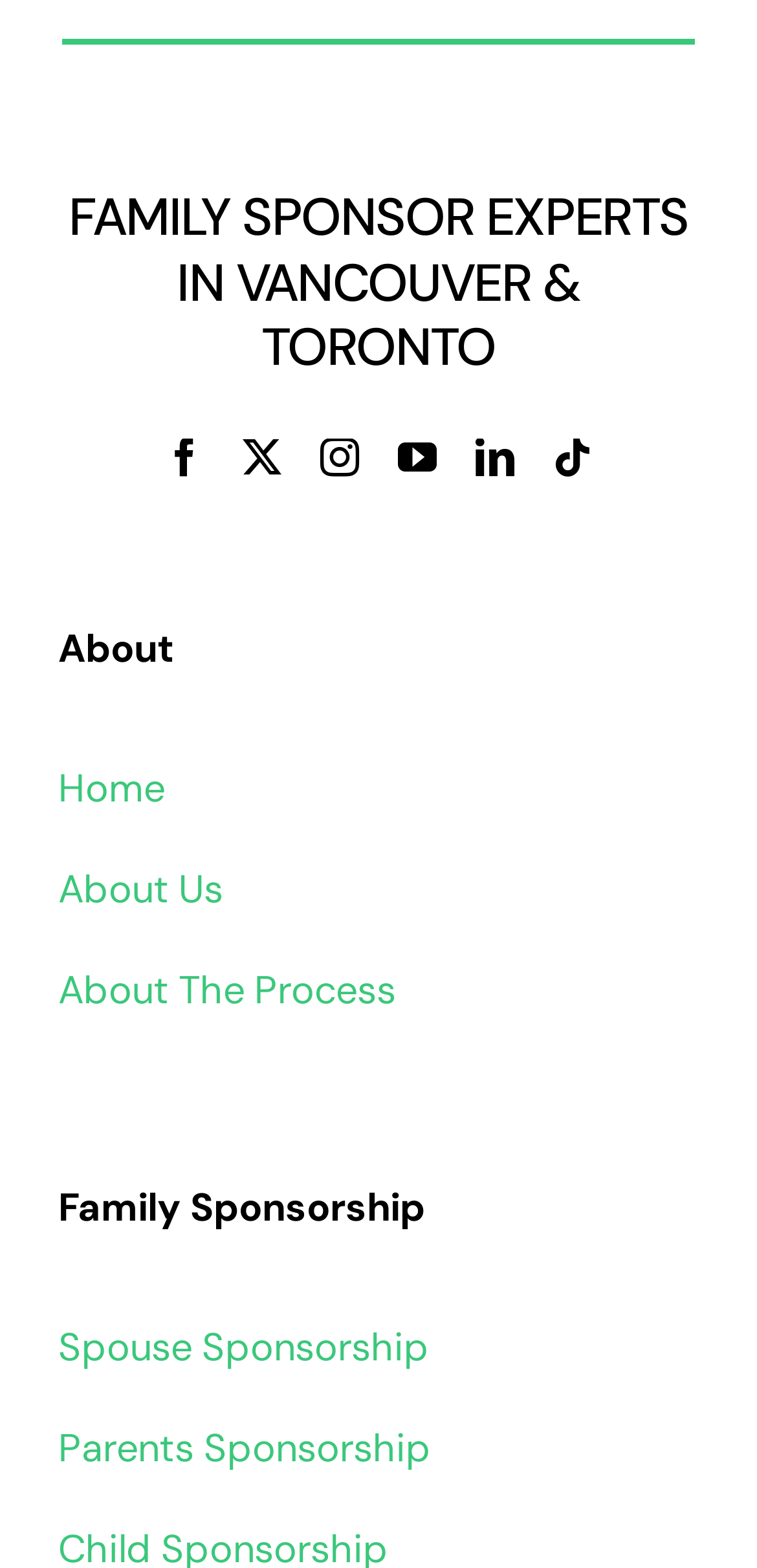What is the first word of the main heading?
Answer the question in as much detail as possible.

I looked at the main heading of the webpage and found that the first word is 'FAMILY', which is part of the text 'FAMILY SPONSOR EXPERTS IN VANCOUVER & TORONTO'.